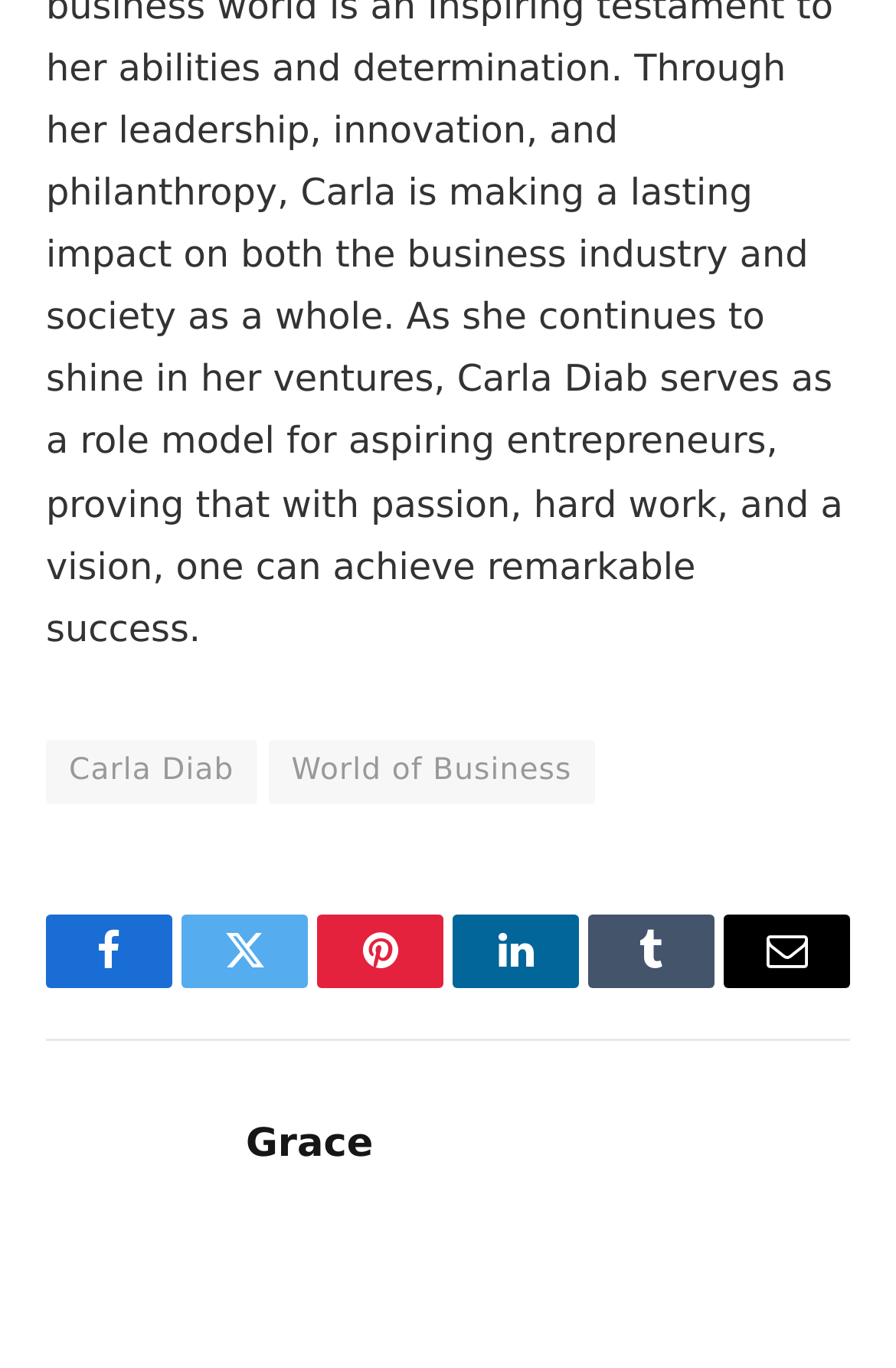Determine the bounding box coordinates for the area you should click to complete the following instruction: "Share on Facebook".

[0.051, 0.668, 0.192, 0.722]